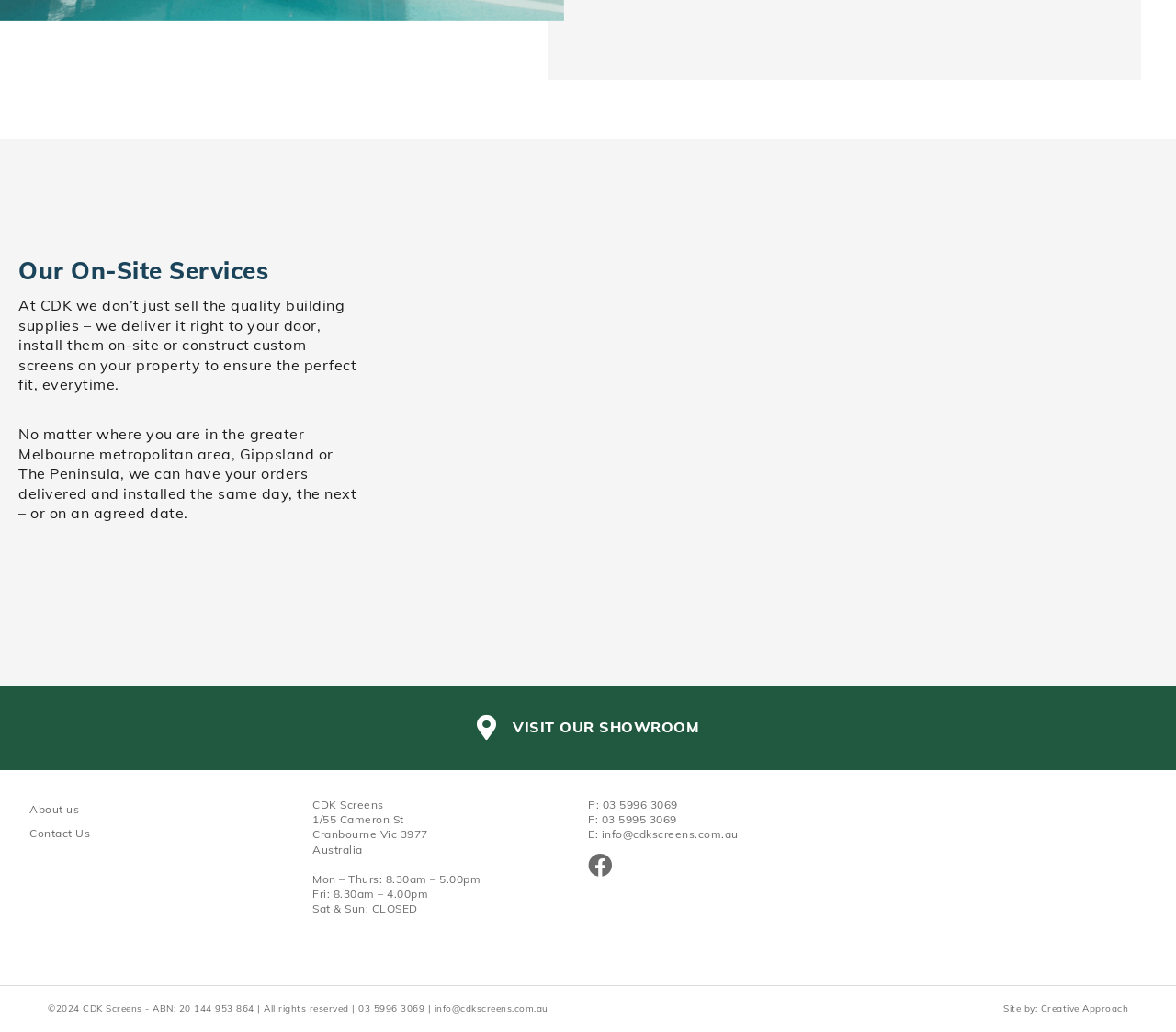What is the company's name?
Observe the image and answer the question with a one-word or short phrase response.

CDK Screens